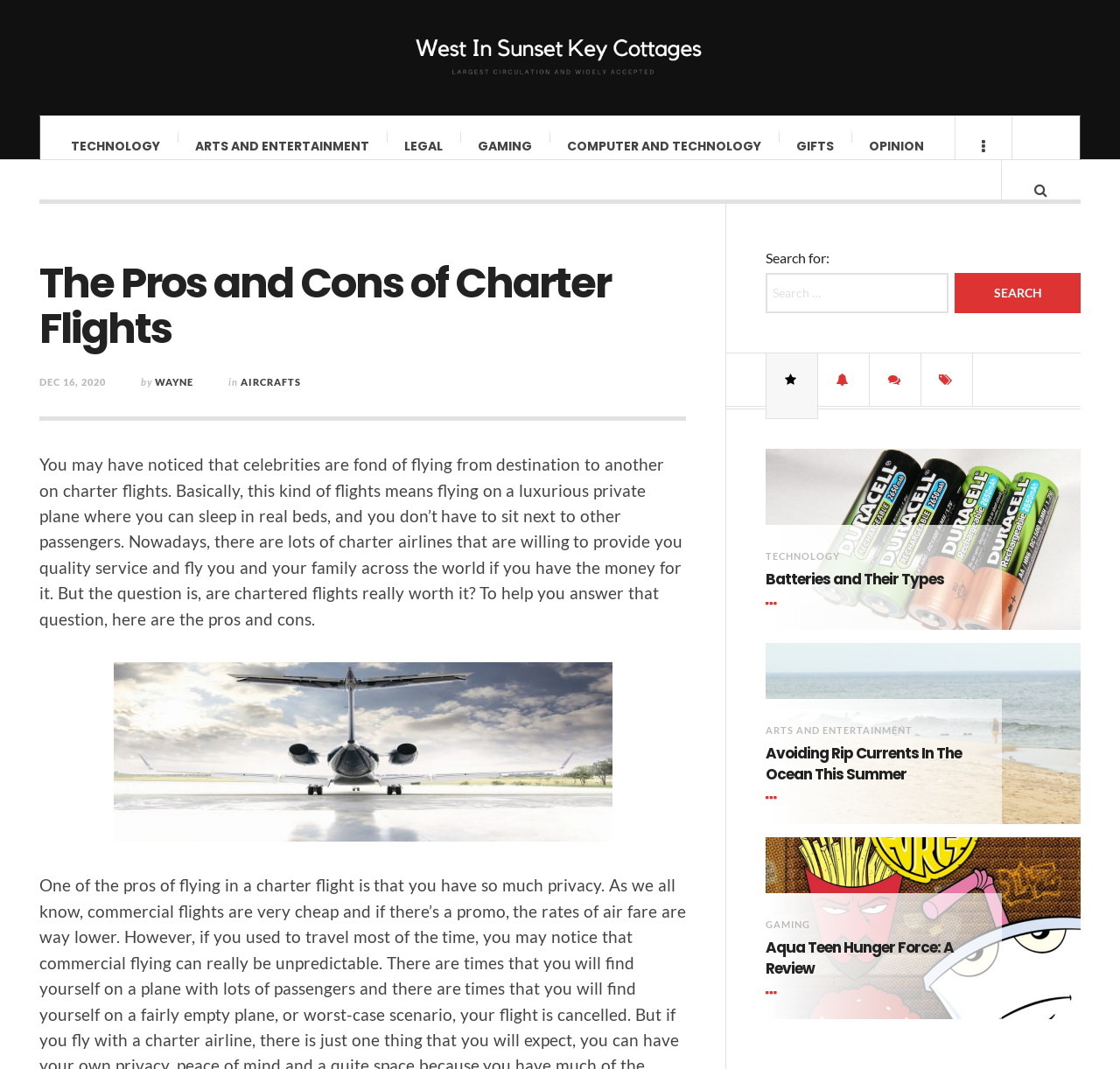What is the author of the article 'The Pros and Cons of Charter Flights'?
Offer a detailed and exhaustive answer to the question.

The author of the article 'The Pros and Cons of Charter Flights' can be found by looking at the text below the article title, which says 'by WAYNE'. This indicates that WAYNE is the author of the article.